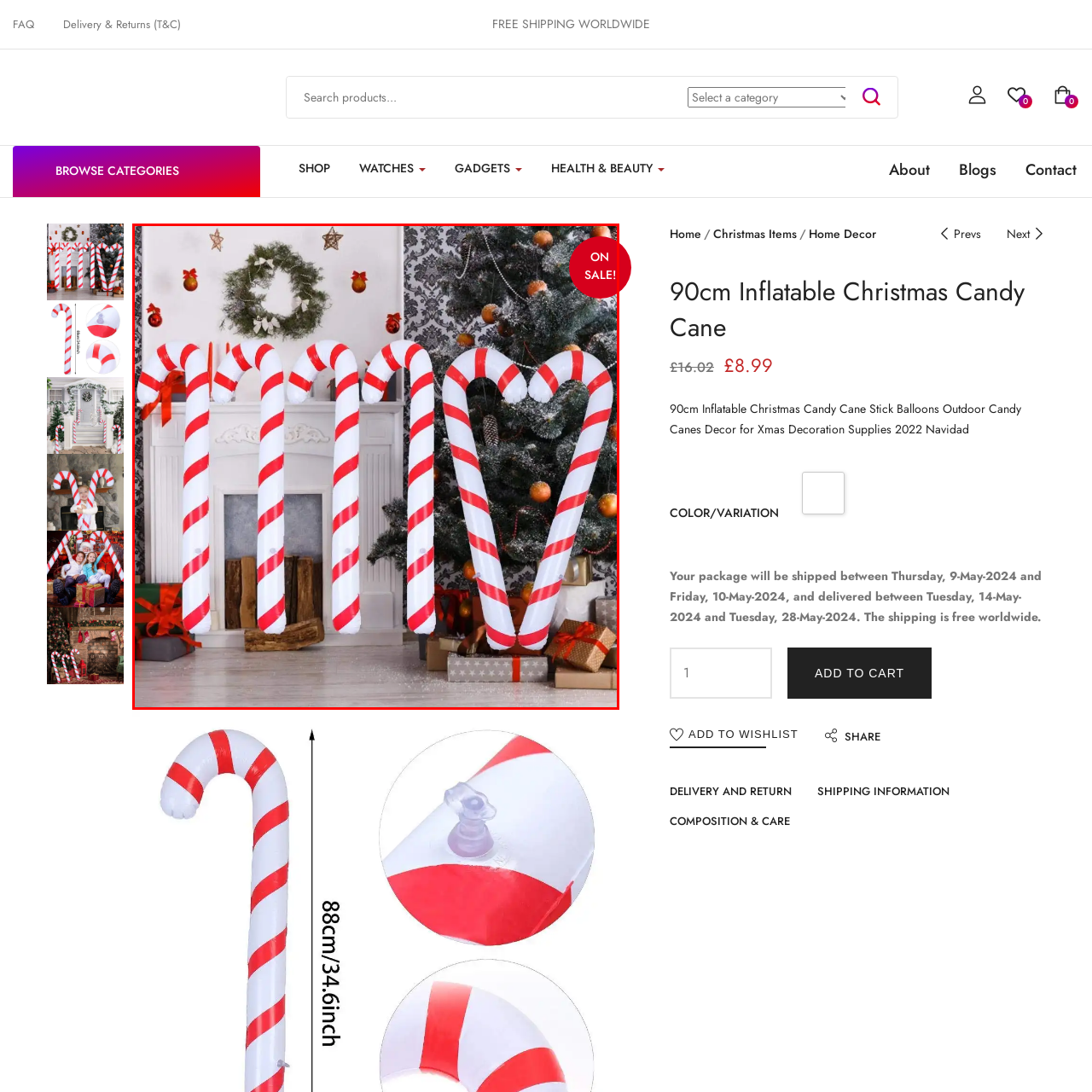Examine the image indicated by the red box and respond with a single word or phrase to the following question:
Is the decoration suitable for outdoor use?

Yes